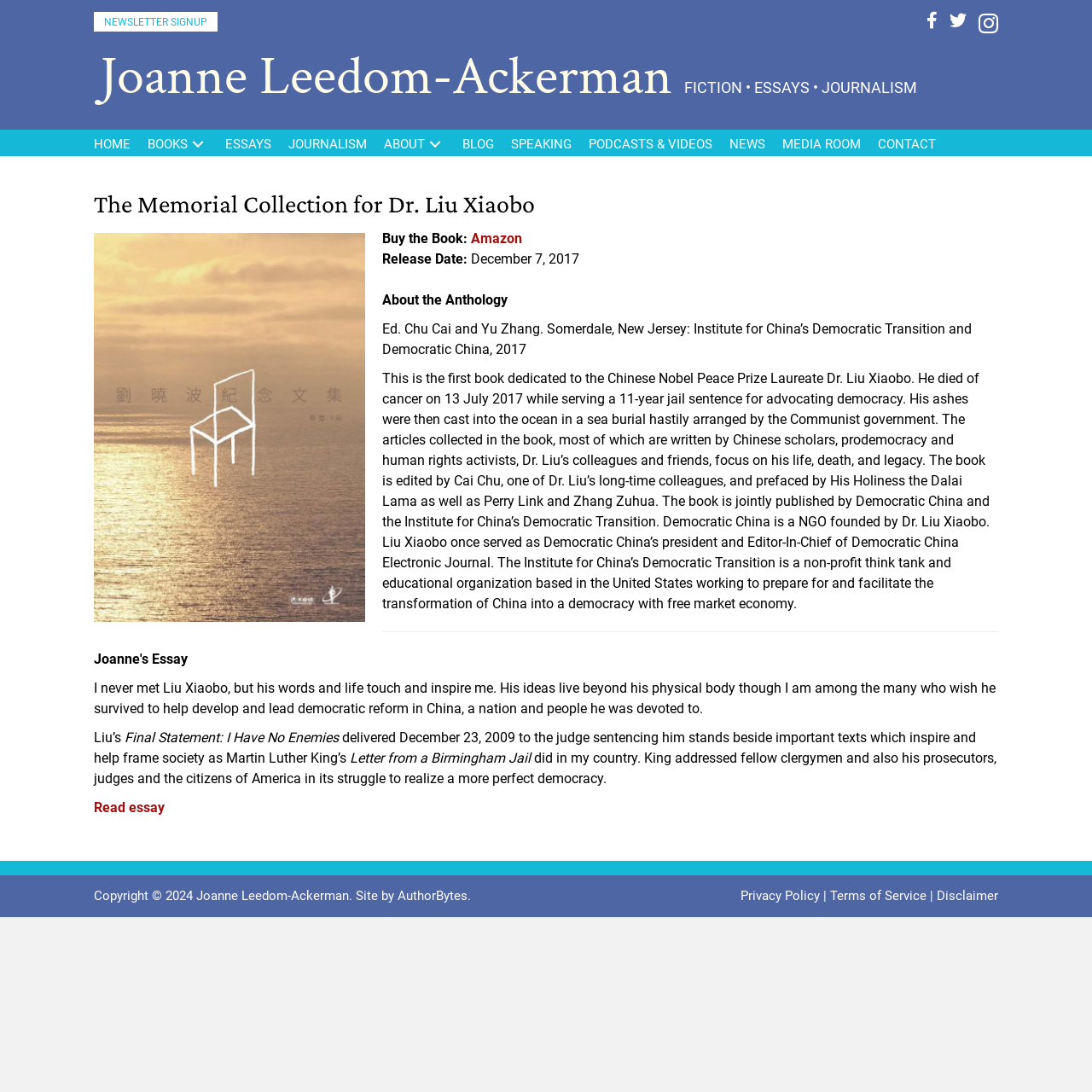Show the bounding box coordinates for the element that needs to be clicked to execute the following instruction: "Go to the home page". Provide the coordinates in the form of four float numbers between 0 and 1, i.e., [left, top, right, bottom].

[0.078, 0.121, 0.127, 0.143]